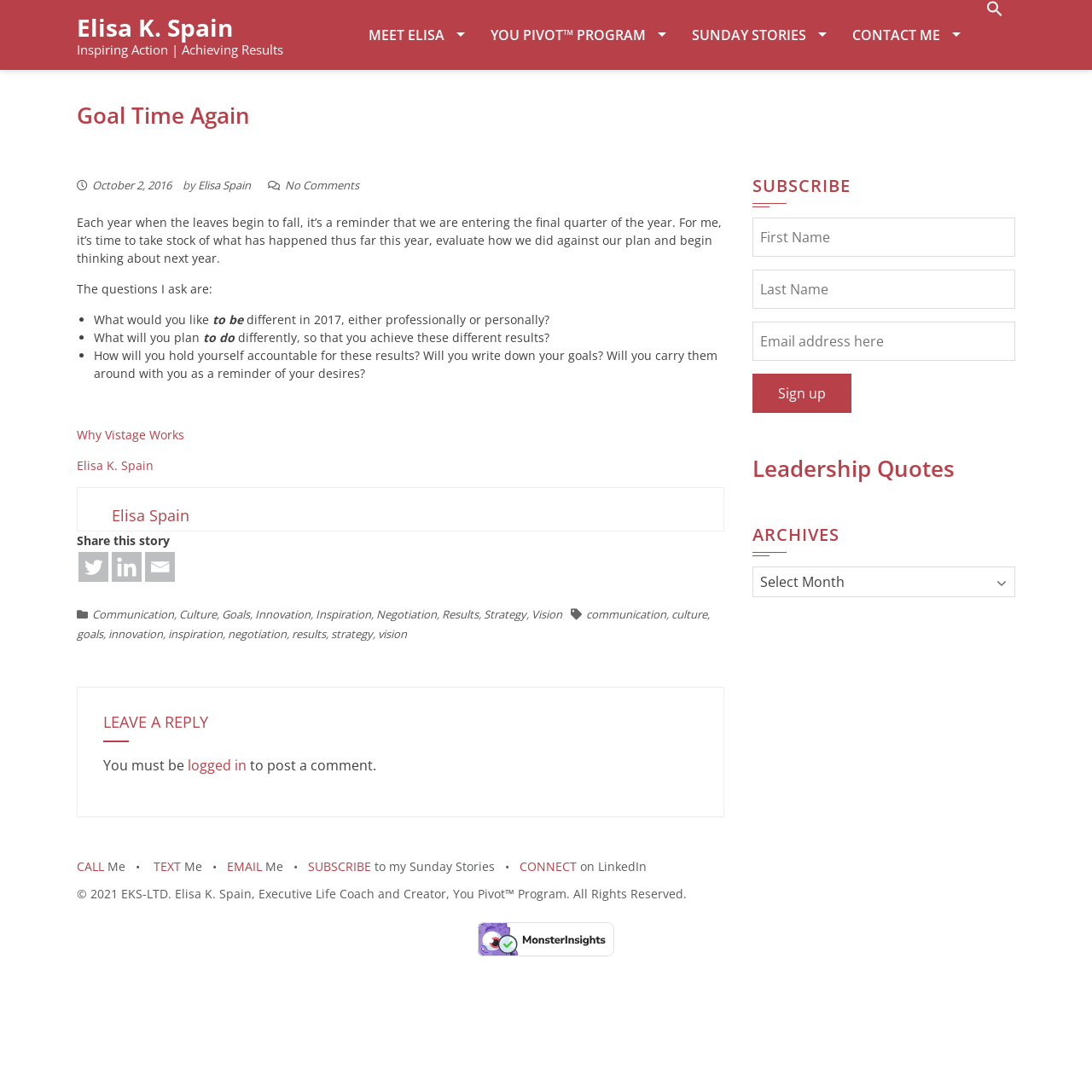Answer the question below with a single word or a brief phrase: 
What is the function of the 'Search Icon Link'?

To search the website